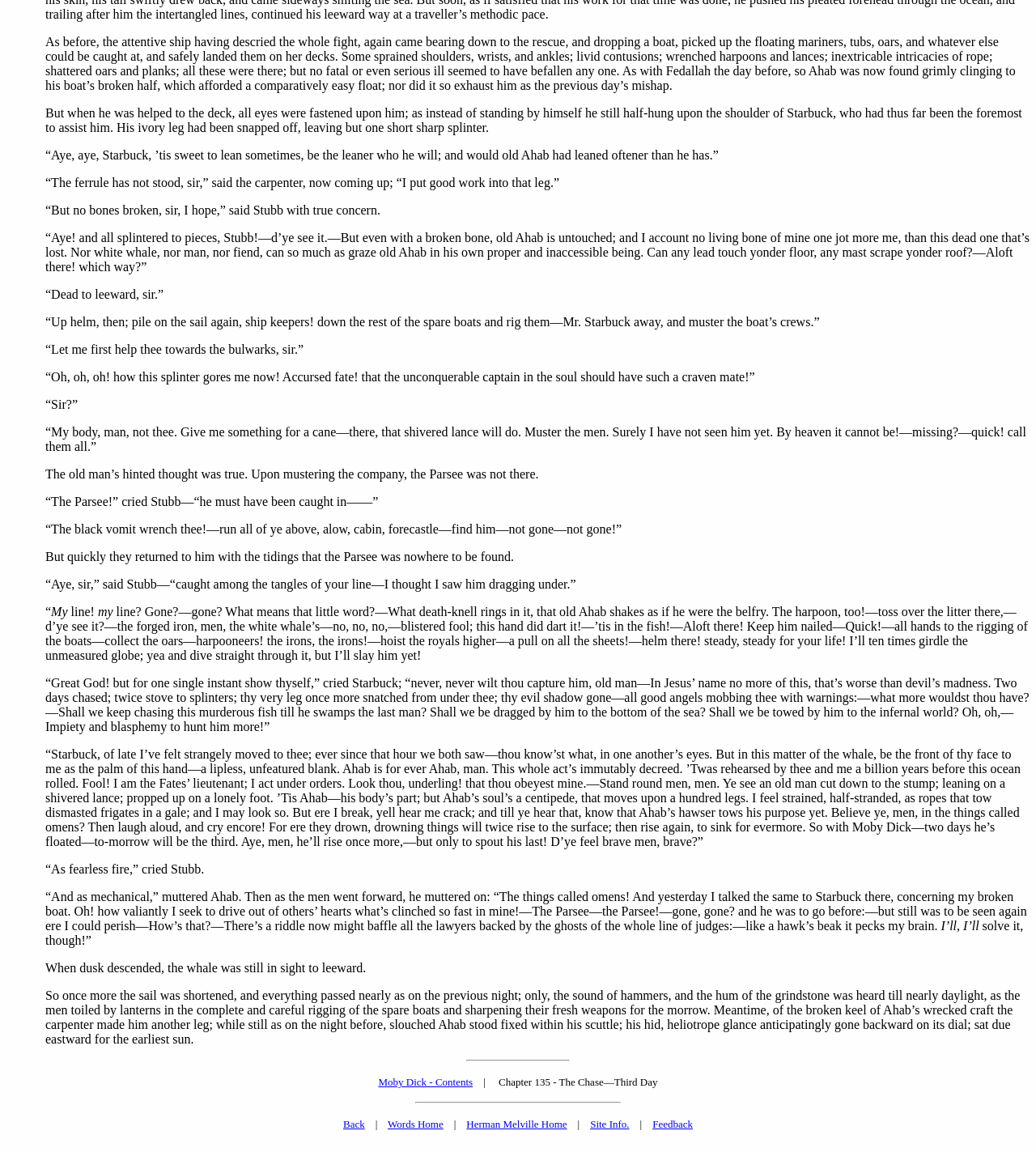Locate the bounding box of the user interface element based on this description: "Words Home".

[0.374, 0.97, 0.428, 0.981]